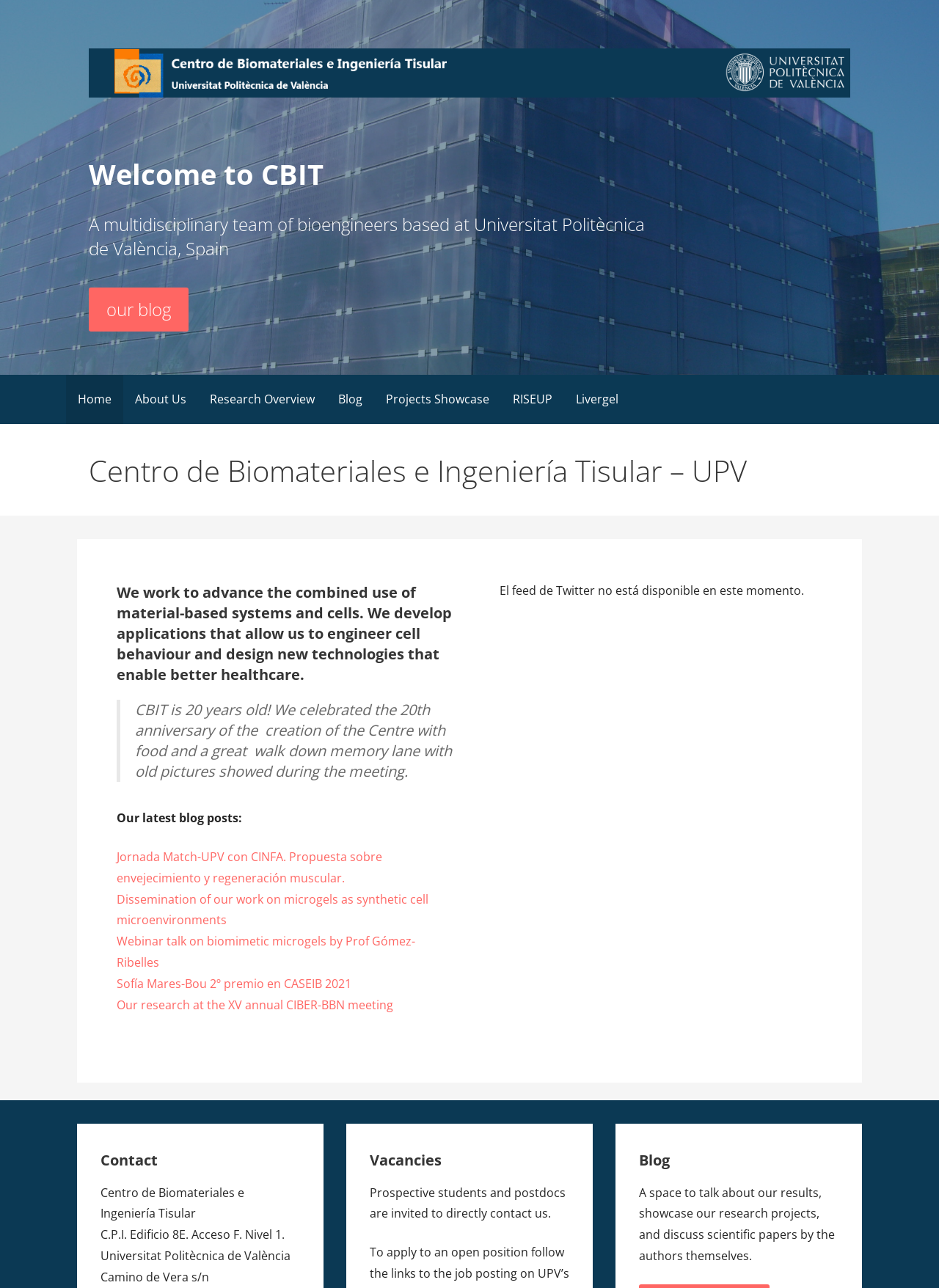Determine the bounding box coordinates of the region I should click to achieve the following instruction: "Read the latest blog posts". Ensure the bounding box coordinates are four float numbers between 0 and 1, i.e., [left, top, right, bottom].

[0.124, 0.629, 0.258, 0.641]